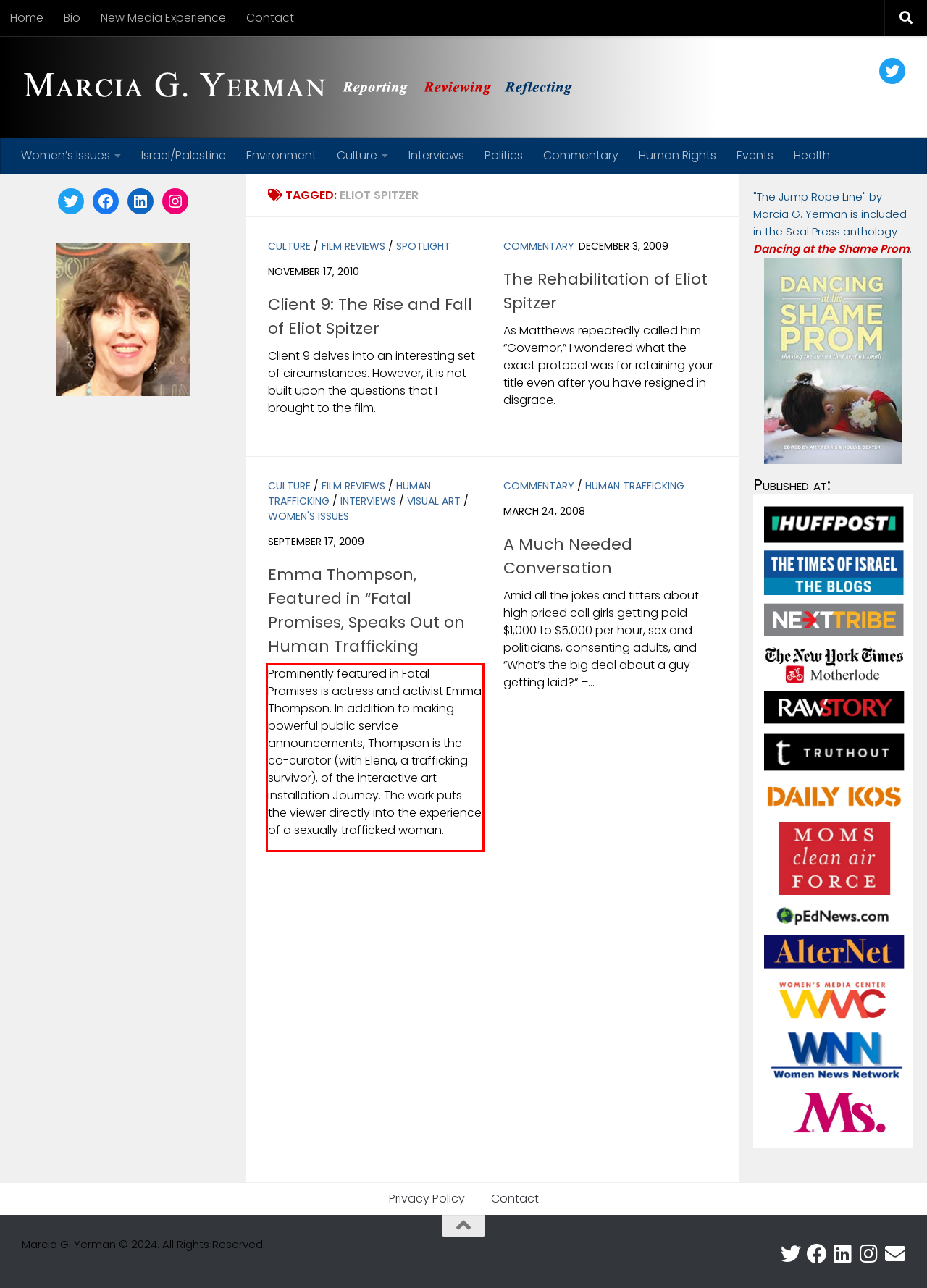From the screenshot of the webpage, locate the red bounding box and extract the text contained within that area.

Prominently featured in Fatal Promises is actress and activist Emma Thompson. In addition to making powerful public service announcements, Thompson is the co-curator (with Elena, a trafficking survivor), of the interactive art installation Journey. The work puts the viewer directly into the experience of a sexually trafficked woman.